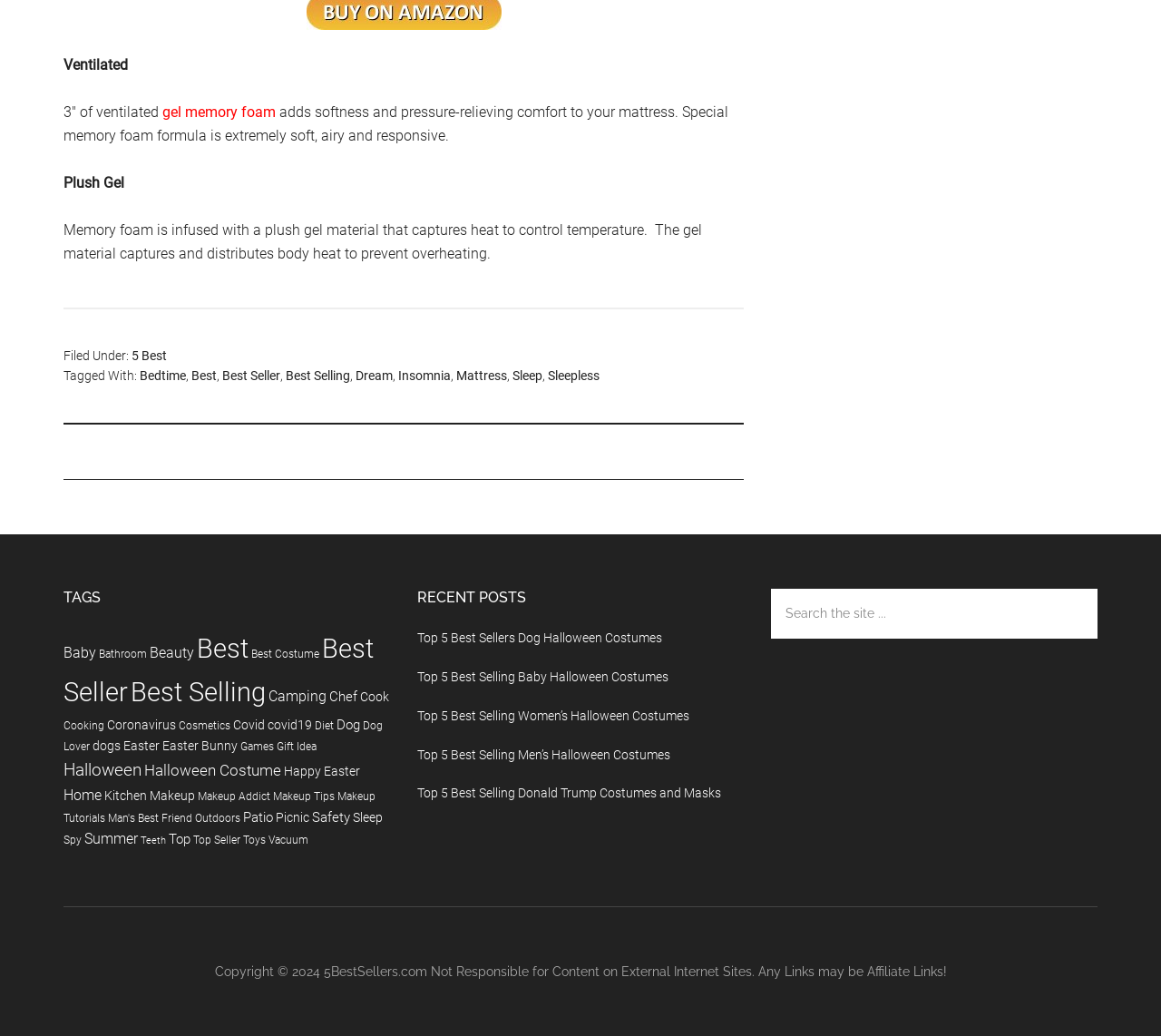Show the bounding box coordinates of the element that should be clicked to complete the task: "Click on the 'Best' link under 'Filed Under:'".

[0.113, 0.336, 0.144, 0.35]